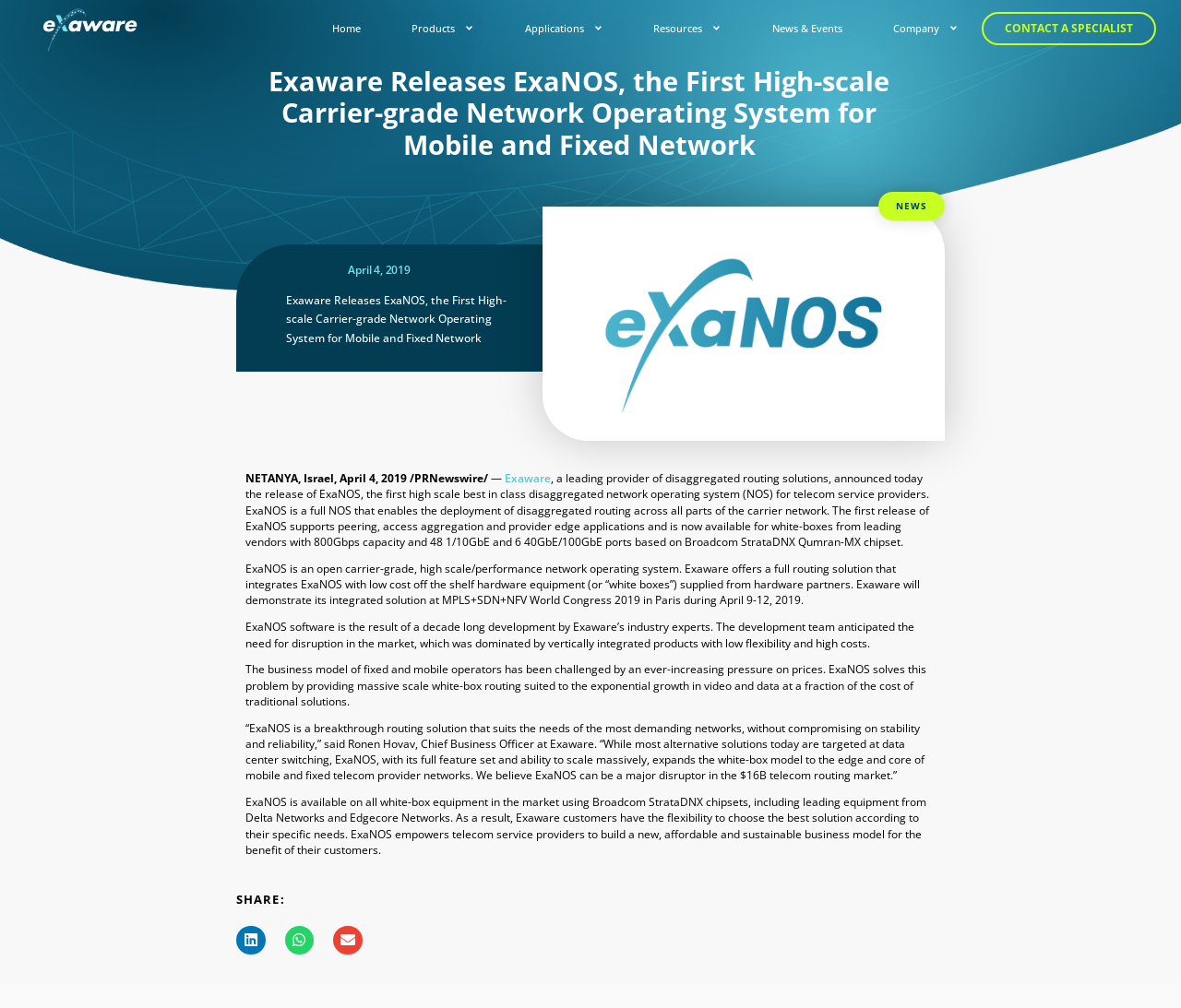Generate a thorough caption detailing the webpage content.

The webpage is about ExaNOS, a carrier-grade network operating system for access, aggregation, edge/PE, and internet peering applications. At the top, there are several links, including "CONTACT A SPECIALIST" on the right side, and "Home", "Products", "Applications", "Resources", "News & Events", and "Company" on the left side, each with a small icon next to it. 

Below the links, there is a heading that announces the release of ExaNOS, followed by a link to a news article dated April 4, 2019. 

The main content of the webpage is a press release about ExaNOS, which is a full network operating system that enables the deployment of disaggregated routing across all parts of the carrier network. The text explains the features and benefits of ExaNOS, including its high scalability, performance, and cost-effectiveness. 

There are several paragraphs of text that describe ExaNOS, its development, and its potential to disrupt the telecom routing market. The text also includes a quote from Ronen Hovav, Chief Business Officer at Exaware. 

At the bottom of the page, there are social media sharing buttons, including "Share on LinkedIn", "Share on WhatsApp", and "Share on Email", each with a small icon next to it.